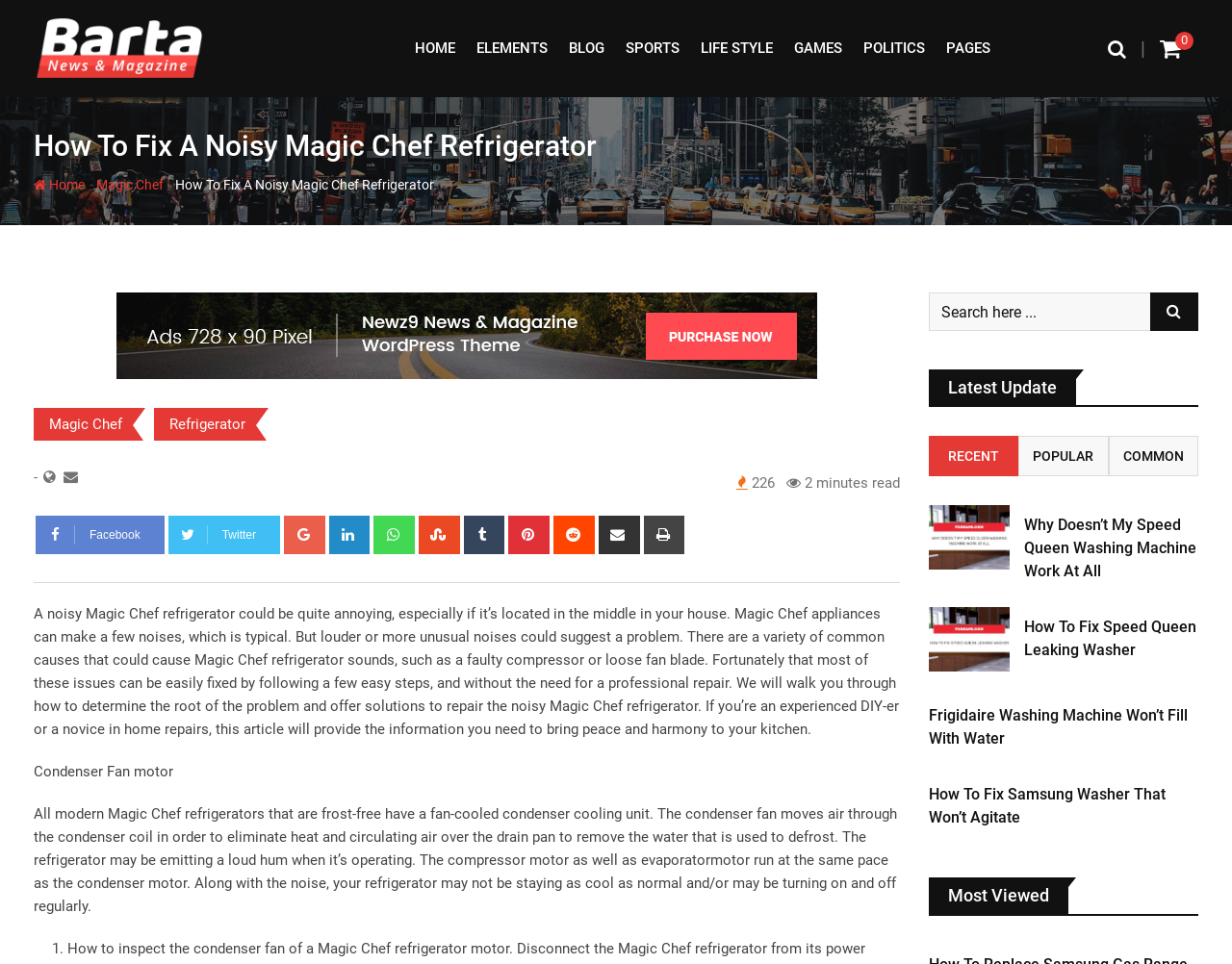Locate the bounding box coordinates for the element described below: "0". The coordinates must be four float values between 0 and 1, formatted as [left, top, right, bottom].

[0.941, 0.038, 0.959, 0.063]